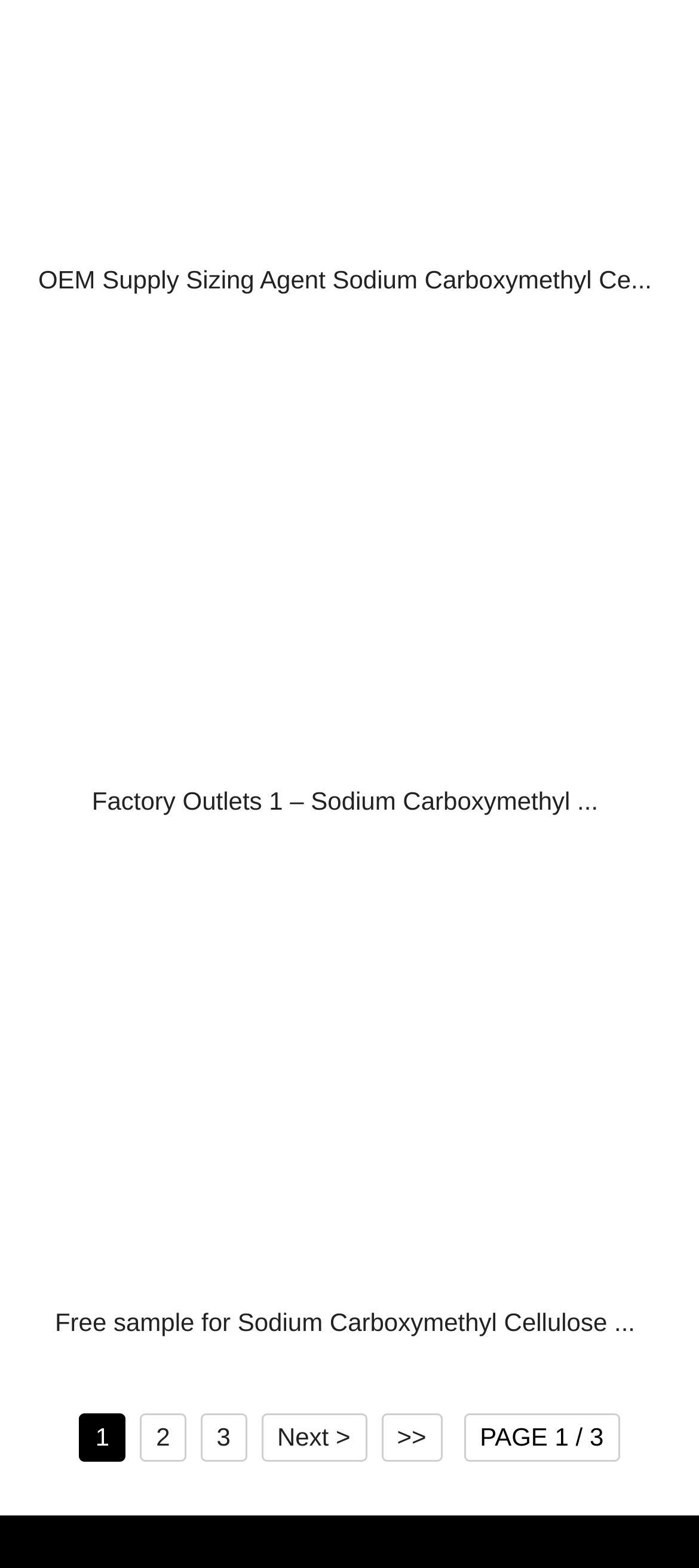Please give the bounding box coordinates of the area that should be clicked to fulfill the following instruction: "View the app description". The coordinates should be in the format of four float numbers from 0 to 1, i.e., [left, top, right, bottom].

None